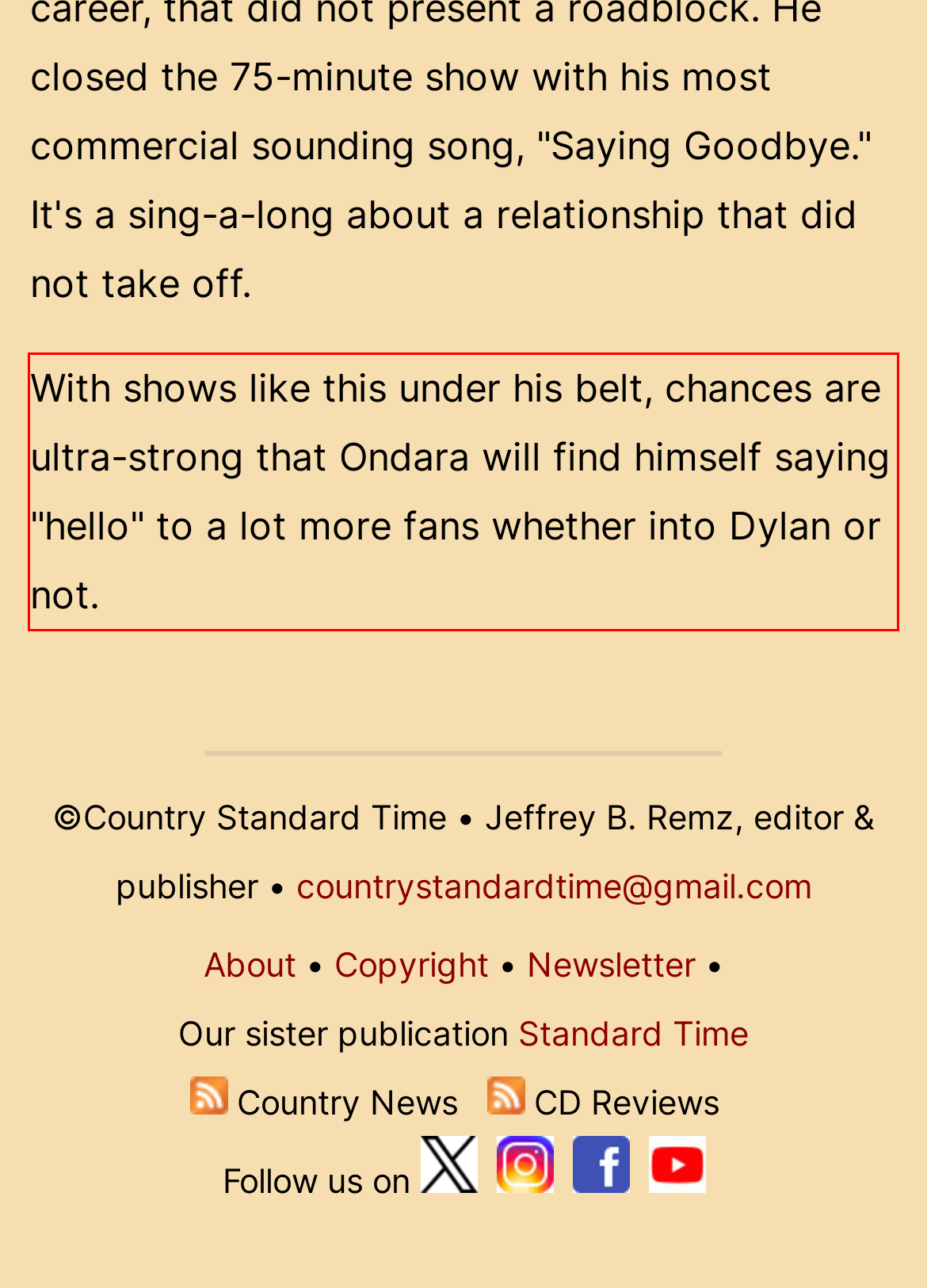You are given a screenshot of a webpage with a UI element highlighted by a red bounding box. Please perform OCR on the text content within this red bounding box.

With shows like this under his belt, chances are ultra-strong that Ondara will find himself saying "hello" to a lot more fans whether into Dylan or not.